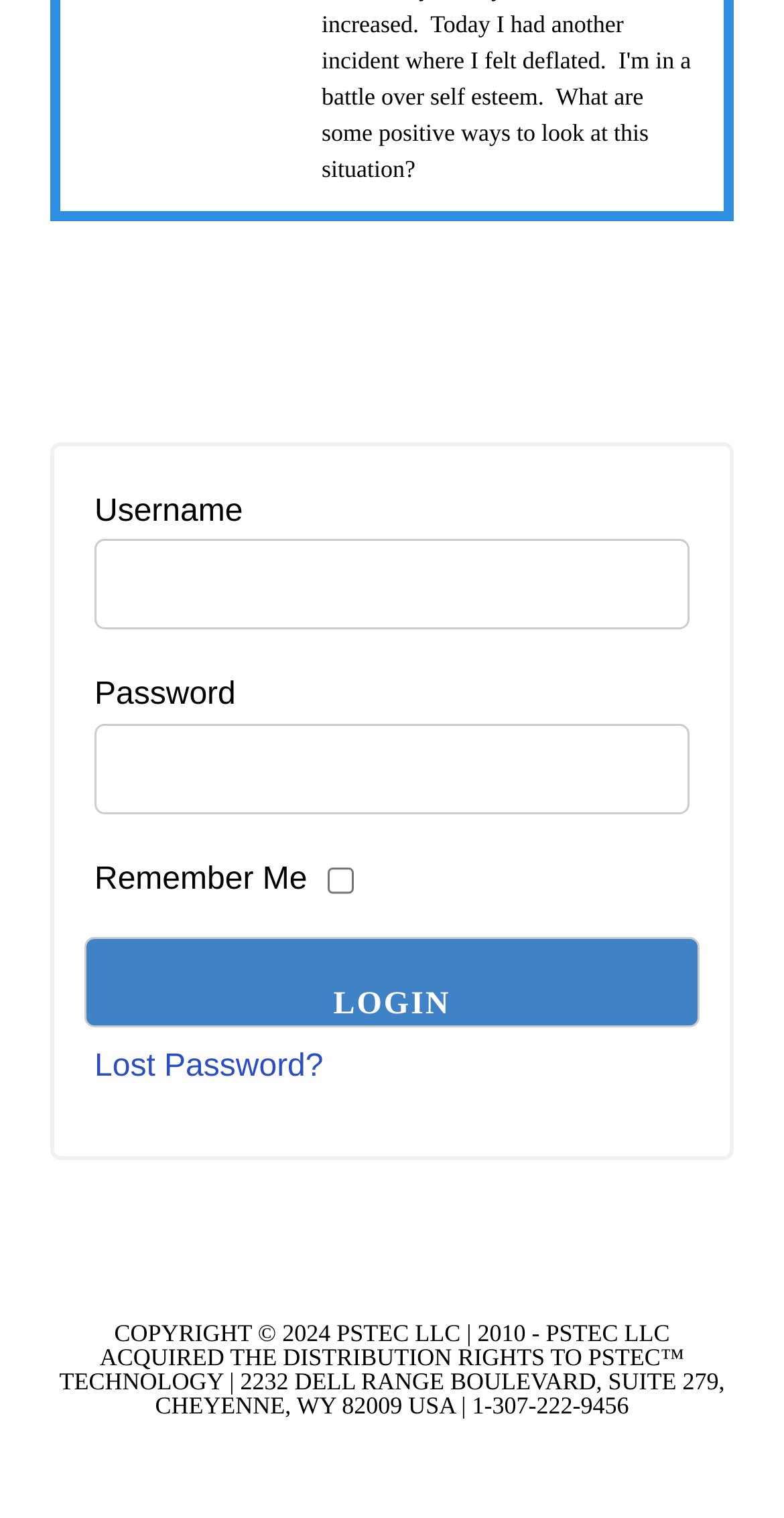What is the phone number listed at the bottom of the page?
Please use the image to provide a one-word or short phrase answer.

1-307-222-9456